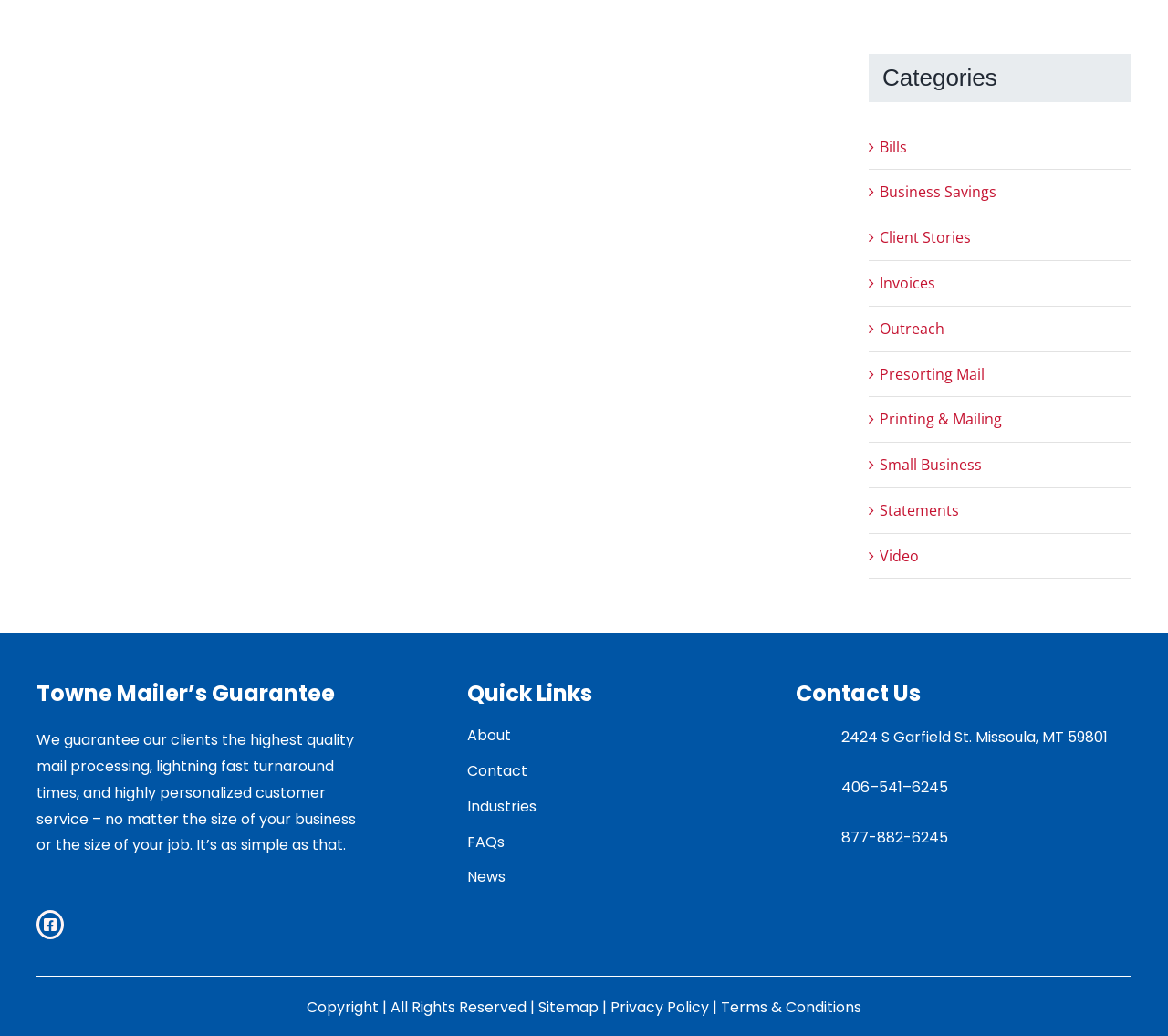Show the bounding box coordinates of the element that should be clicked to complete the task: "Click on Bills".

[0.753, 0.129, 0.961, 0.154]